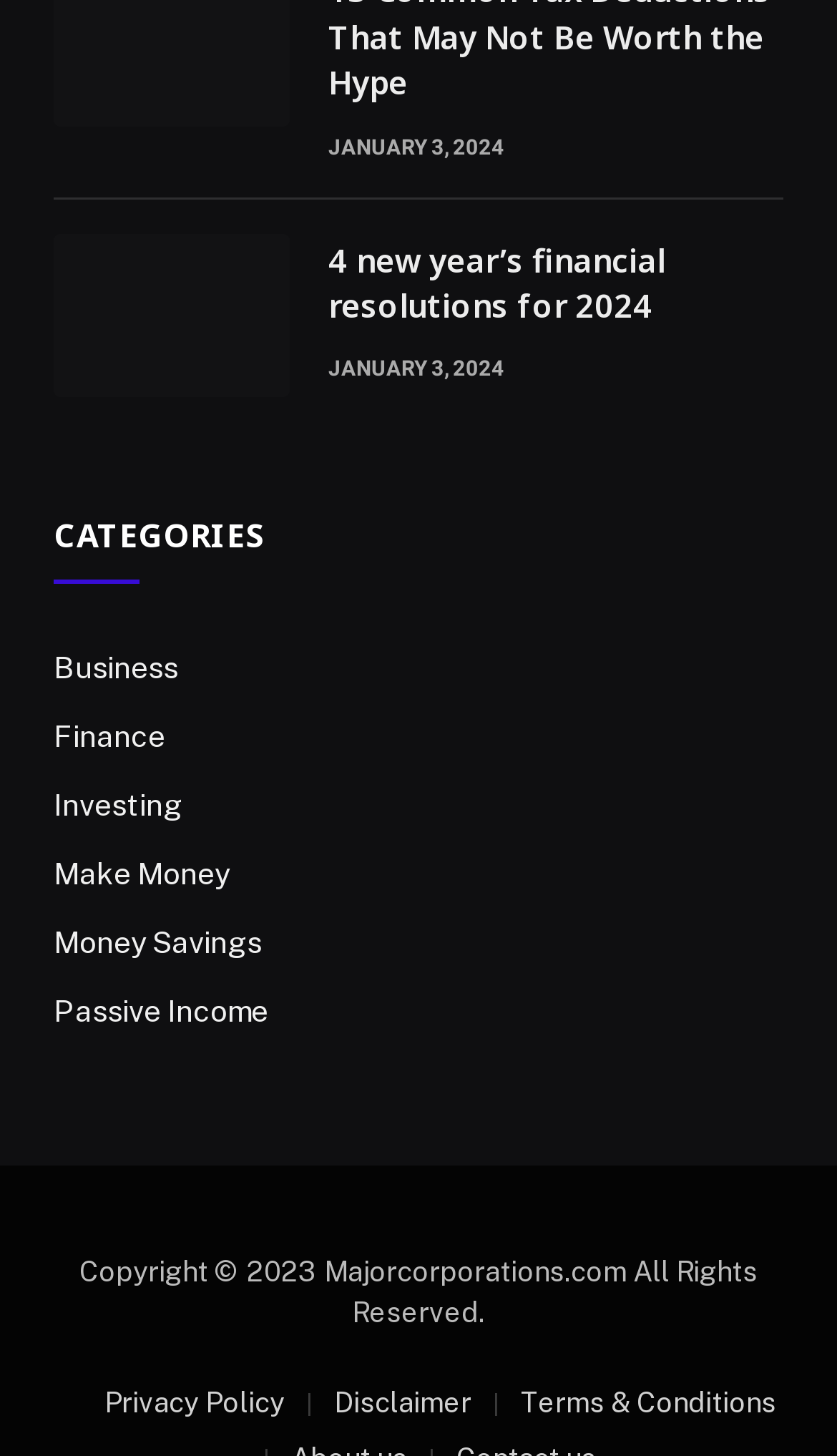What is the date of the article?
Offer a detailed and full explanation in response to the question.

I found the date of the article by looking at the StaticText element with the text 'JANUARY 3, 2024' which appears twice on the webpage, once at the top and once below the article title.